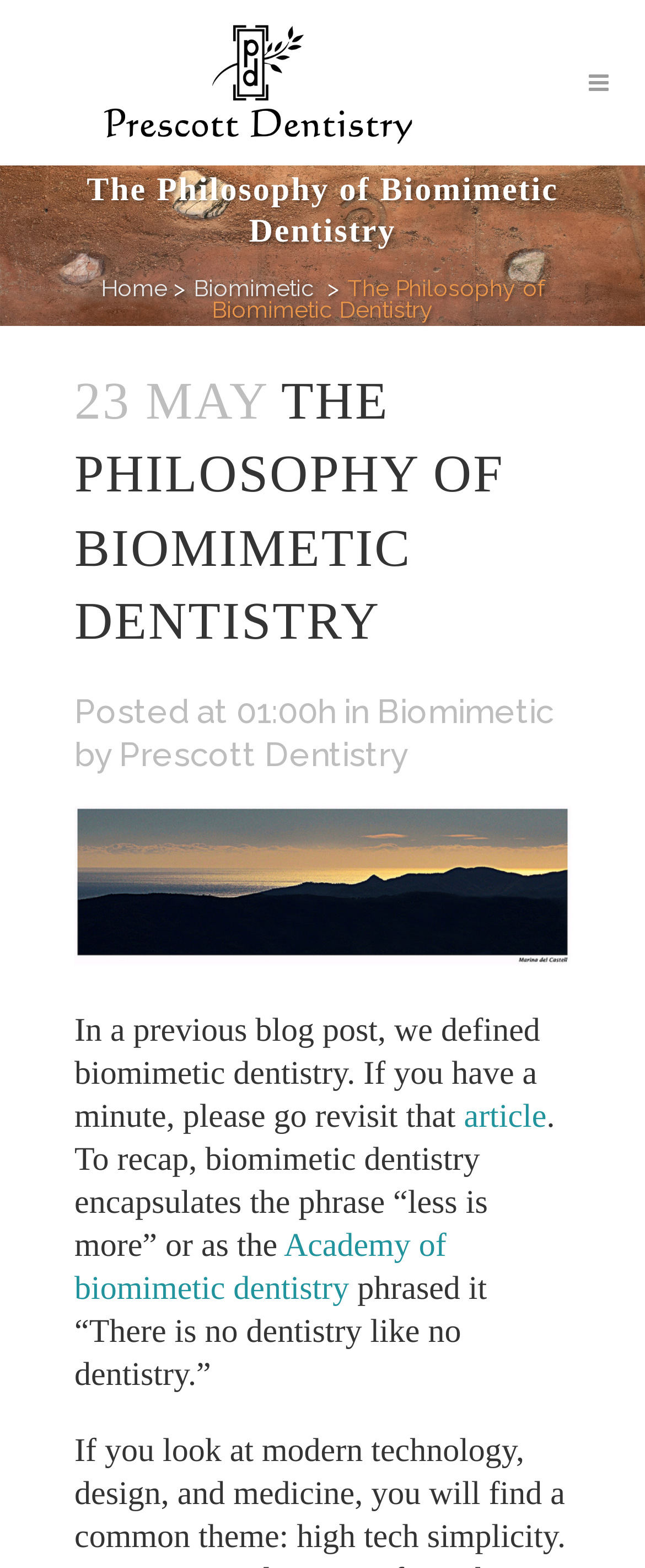Who is the author of the article?
Provide a one-word or short-phrase answer based on the image.

Prescott Dentistry